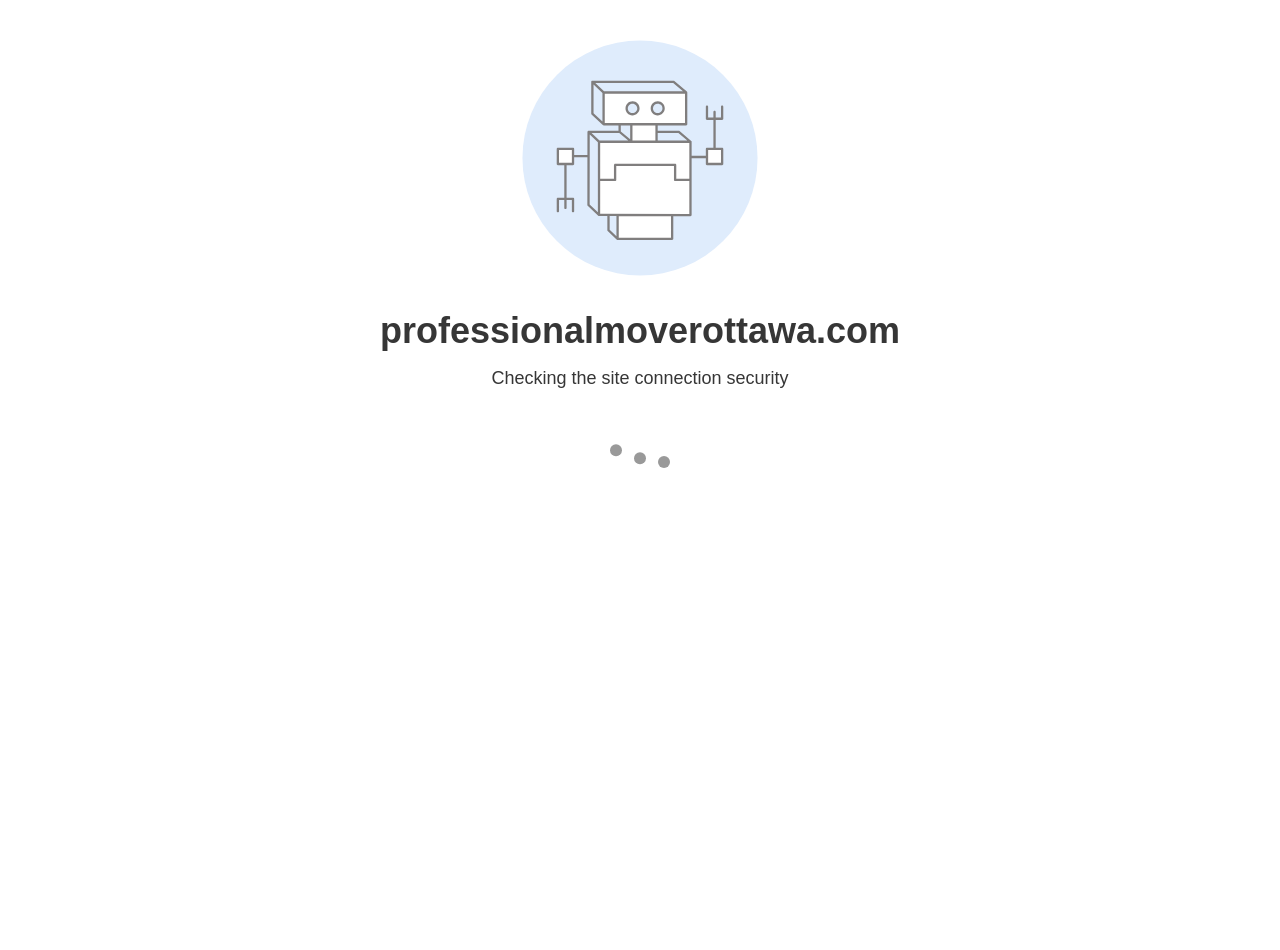Is there a 'Free Estimate' option available?
Based on the screenshot, answer the question with a single word or phrase.

Yes